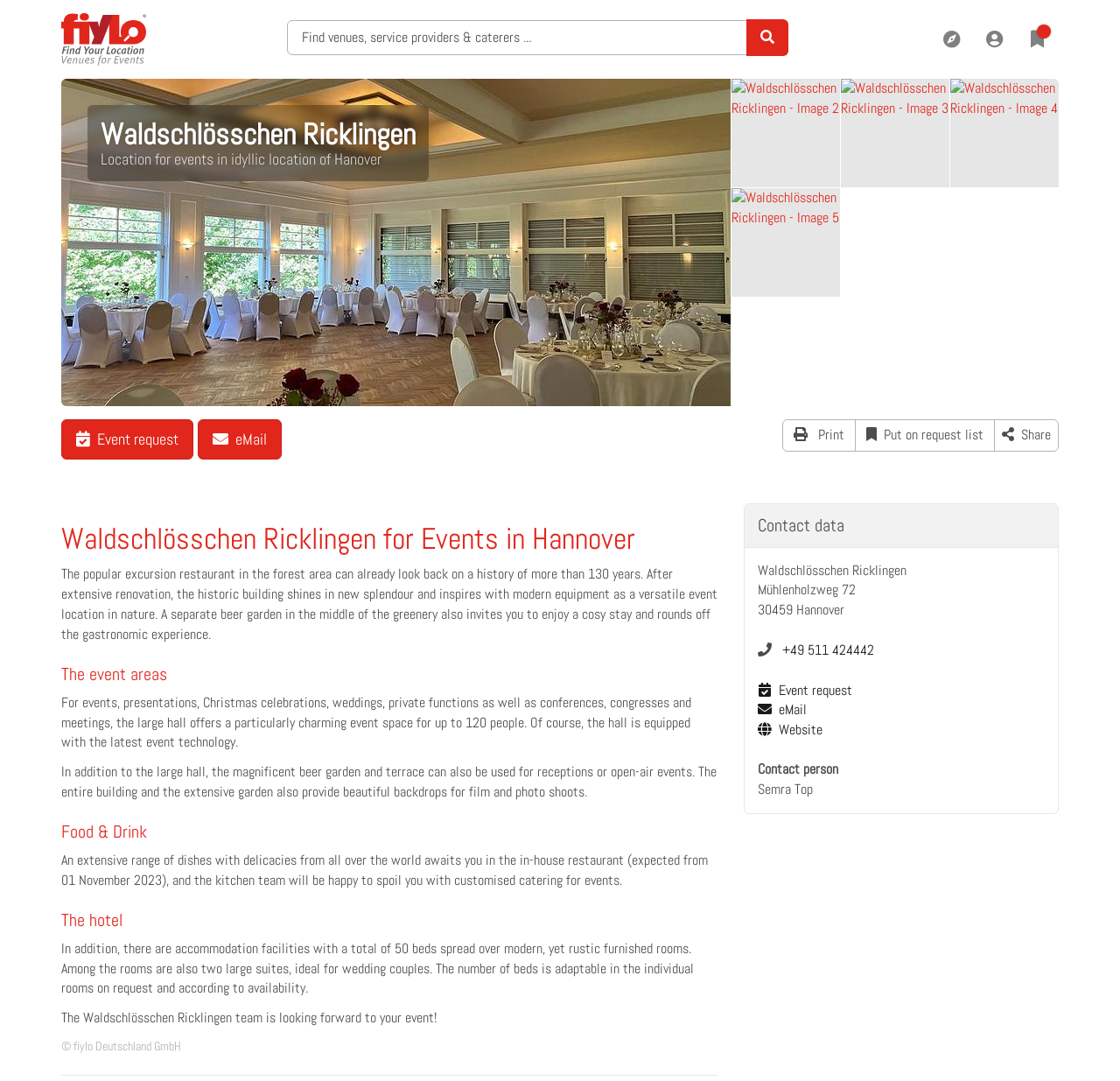Determine the bounding box coordinates of the UI element that matches the following description: "title="Waldschlösschen Ricklingen - Image 4"". The coordinates should be four float numbers between 0 and 1 in the format [left, top, right, bottom].

[0.848, 0.073, 0.945, 0.174]